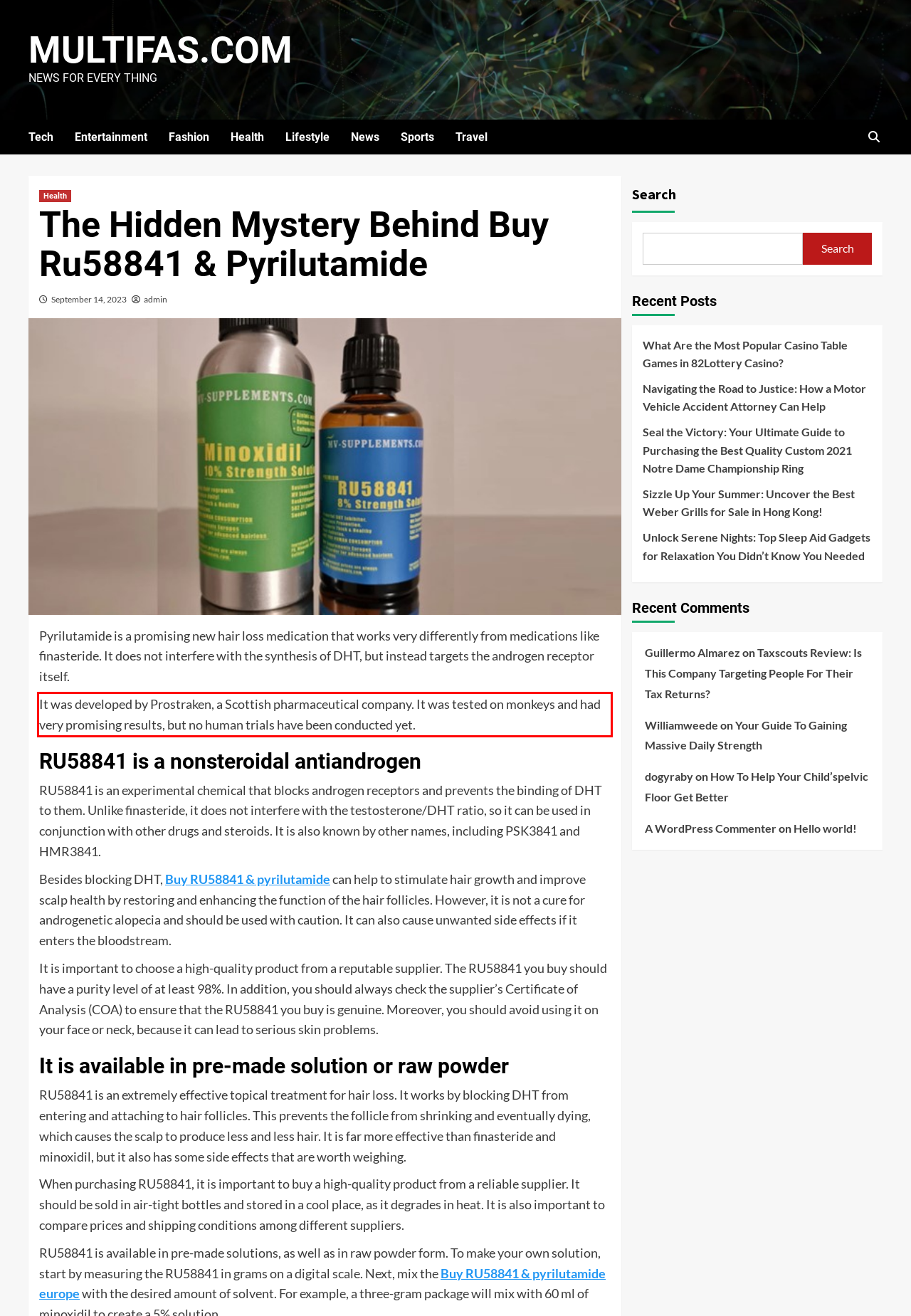Examine the screenshot of the webpage, locate the red bounding box, and perform OCR to extract the text contained within it.

It was developed by Prostraken, a Scottish pharmaceutical company. It was tested on monkeys and had very promising results, but no human trials have been conducted yet.